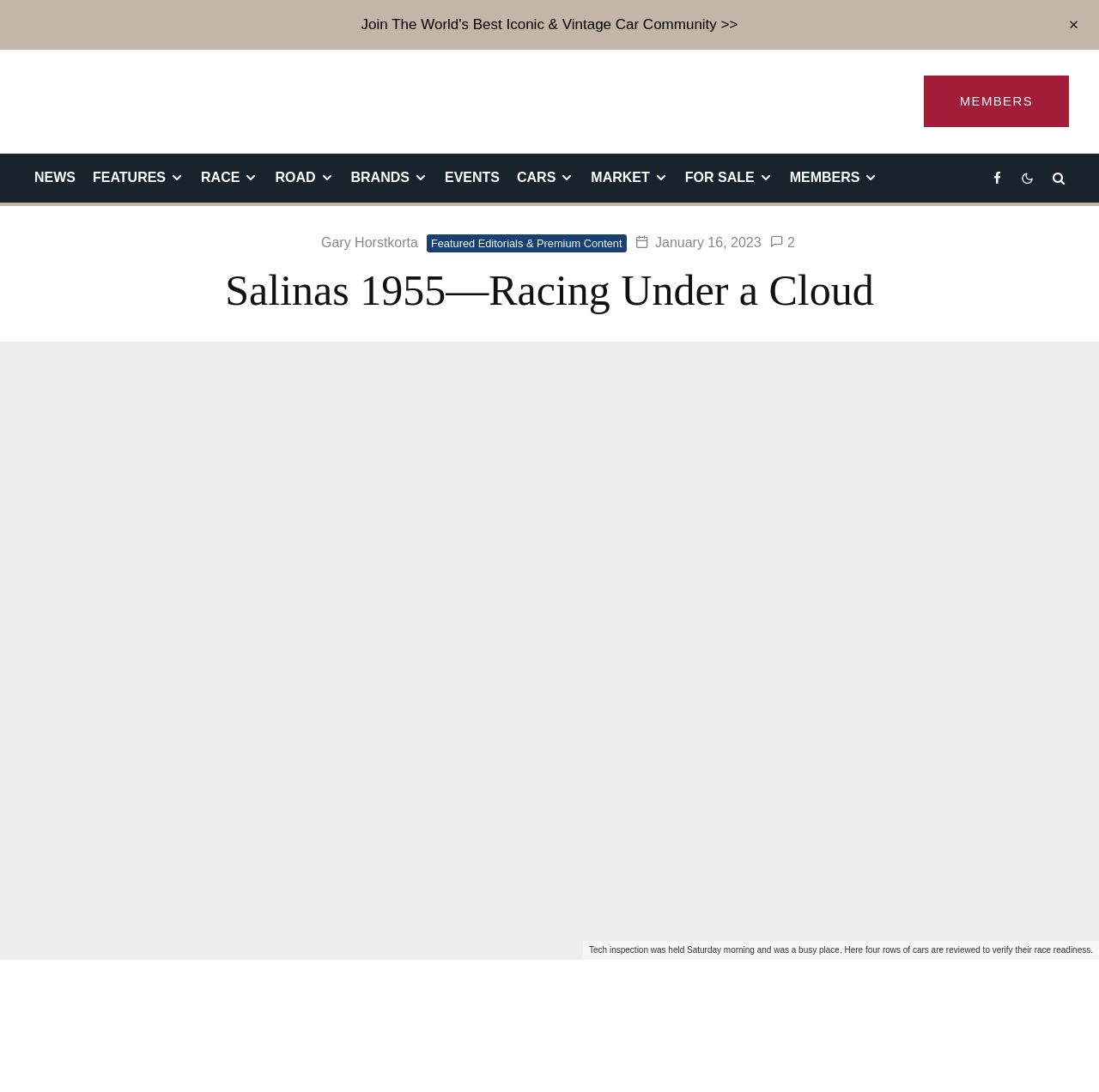Analyze and describe the webpage in a detailed narrative.

The webpage is about the 1955 sports car races at Salinas, with a focus on the event's history and significance. At the top of the page, there is a navigation menu with 11 links, including "NEWS", "FEATURES", "RACE", "ROAD", "BRANDS", "EVENTS", "CARS", "MARKET", "FOR SALE", and "MEMBERS". These links are positioned horizontally, with "NEWS" on the left and "MEMBERS" on the right. Below the navigation menu, there are three social media links, including "Facebook", and two icons.

In the main content area, there is a large heading that reads "Salinas 1955—Racing Under a Cloud". Below the heading, there is a link to "Join The World's Best Iconic & Vintage Car Community" and a link to "MEMBERS" with an icon. Further down, there is an image with a link, followed by a link to "Gary Horstkorta" and a link to "Featured Editorials & Premium Content". Next to these links, there is a time stamp that reads "January 16, 2023", and a link to "2".

The main article begins with a paragraph of text that describes the tech inspection process at the 1955 Salinas races. Below the text, there is a large image that takes up most of the width of the page. The image has a link and is likely a photo from the event.